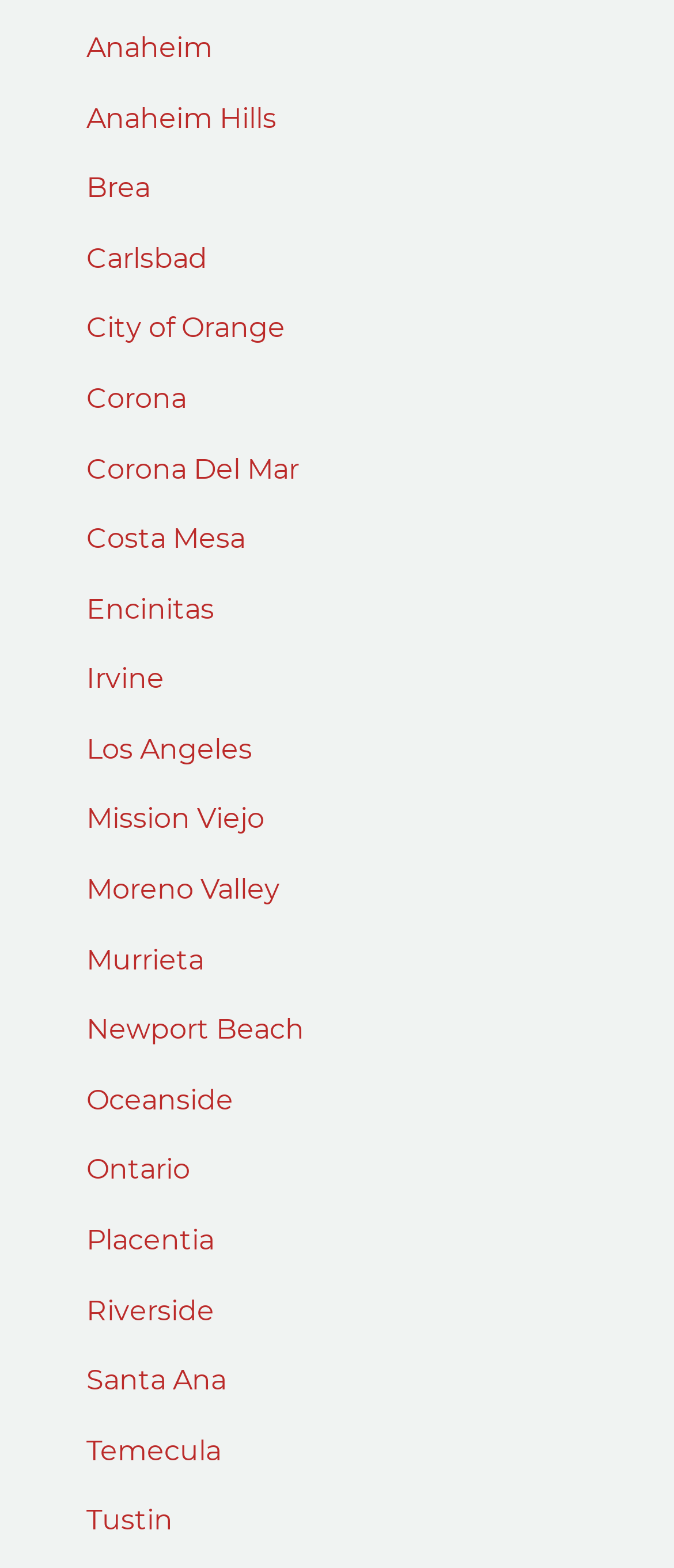Locate the bounding box coordinates of the segment that needs to be clicked to meet this instruction: "Check size guide".

None